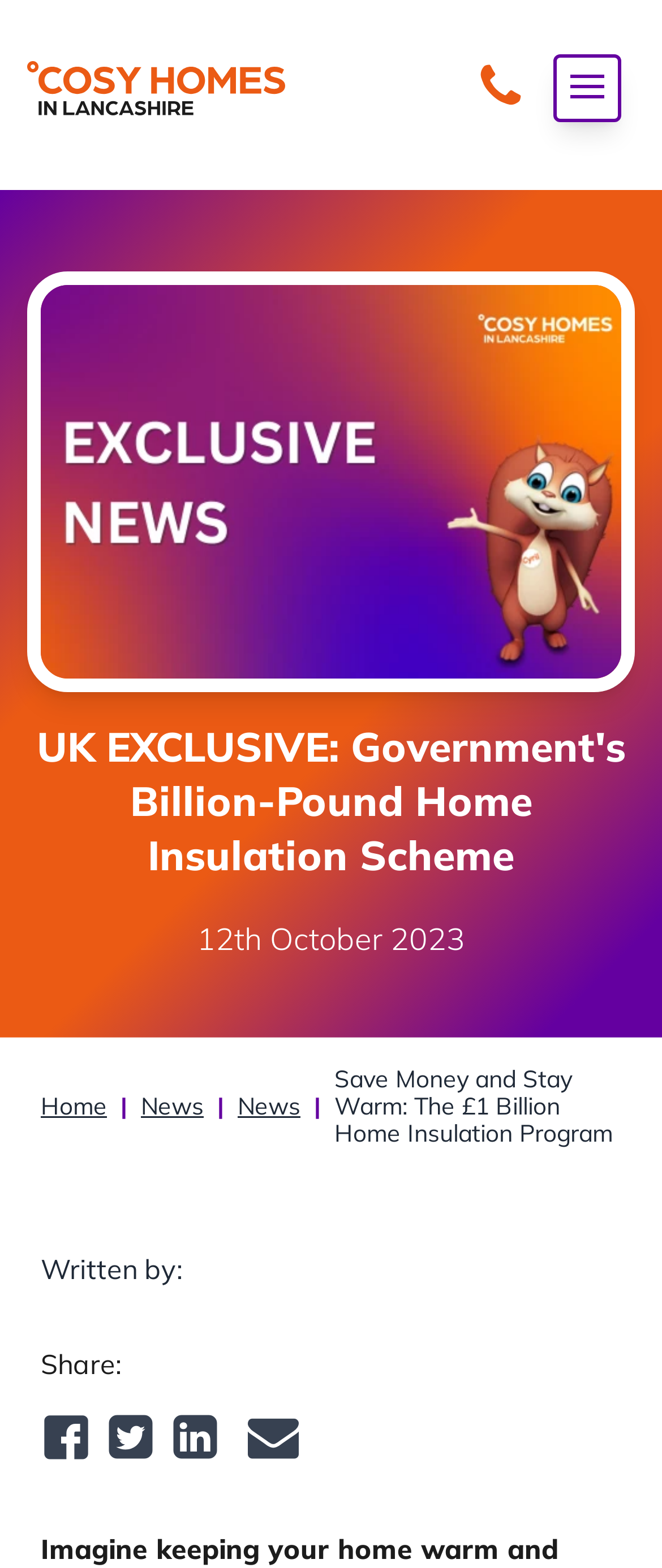Indicate the bounding box coordinates of the clickable region to achieve the following instruction: "Click the link to Cosy Homes in Lancashire."

[0.041, 0.039, 0.431, 0.074]